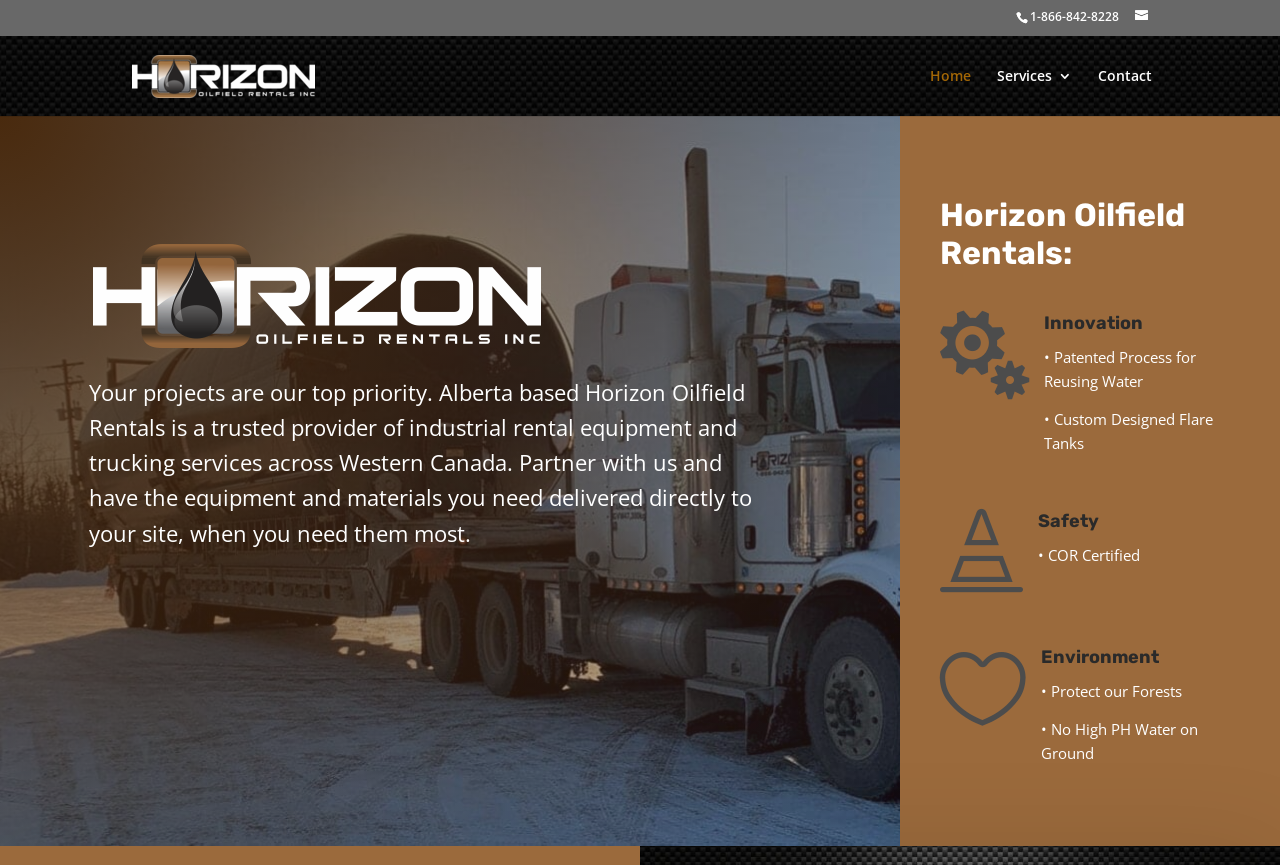Utilize the information from the image to answer the question in detail:
What type of equipment is shown in the image?

I identified the equipment by looking at the image with the text 'Winch tractor Alberta' which is likely an image of a winch tractor, a type of oilfield equipment.